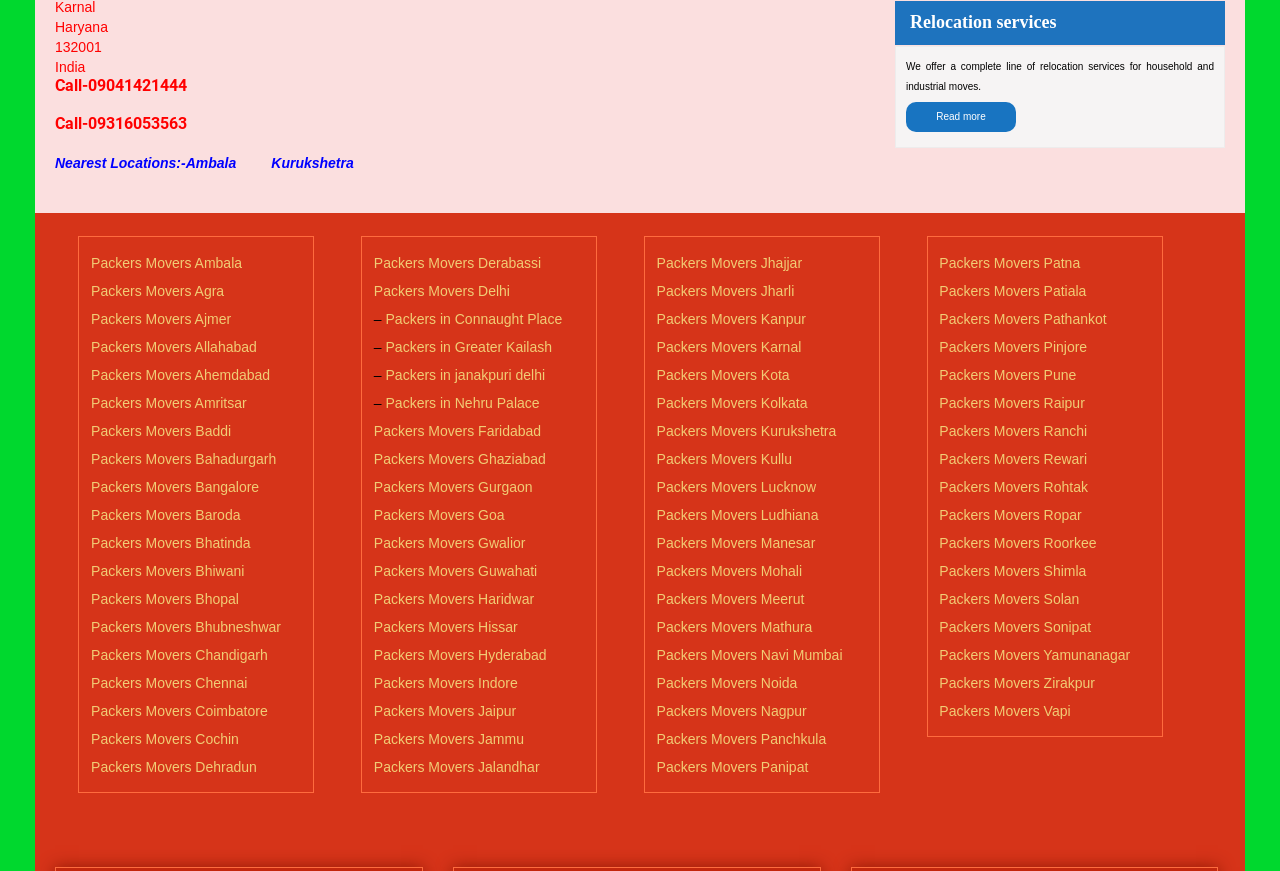Can you find the bounding box coordinates of the area I should click to execute the following instruction: "Call the relocation service"?

[0.043, 0.089, 0.66, 0.109]